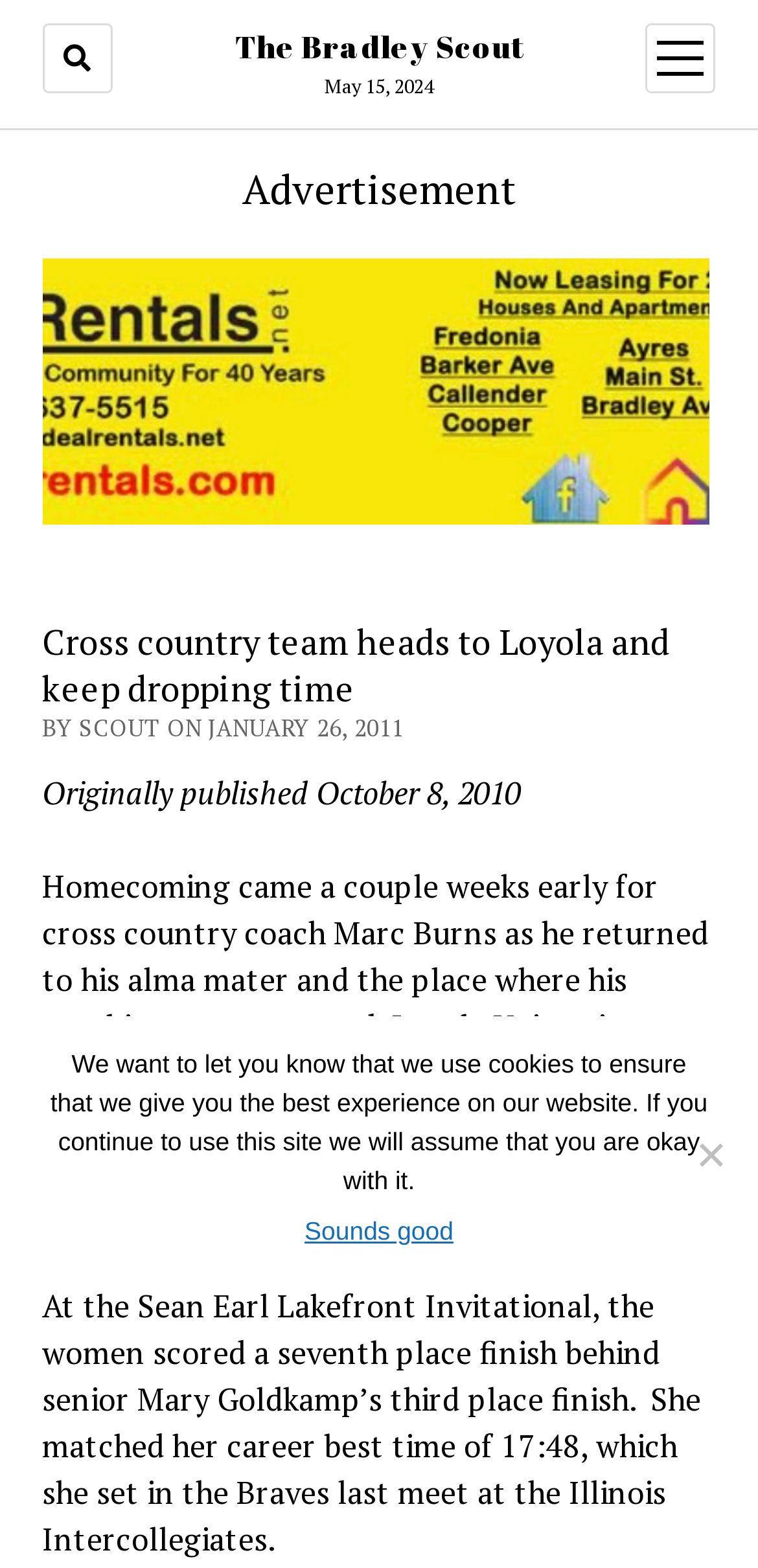What is the finish place of the women's cross country team?
Carefully analyze the image and provide a detailed answer to the question.

I found the finish place of the women's cross country team by reading the static text element with the content 'At the Sean Earl Lakefront Invitational, the women scored a seventh place finish...' which is located in the article's main content.